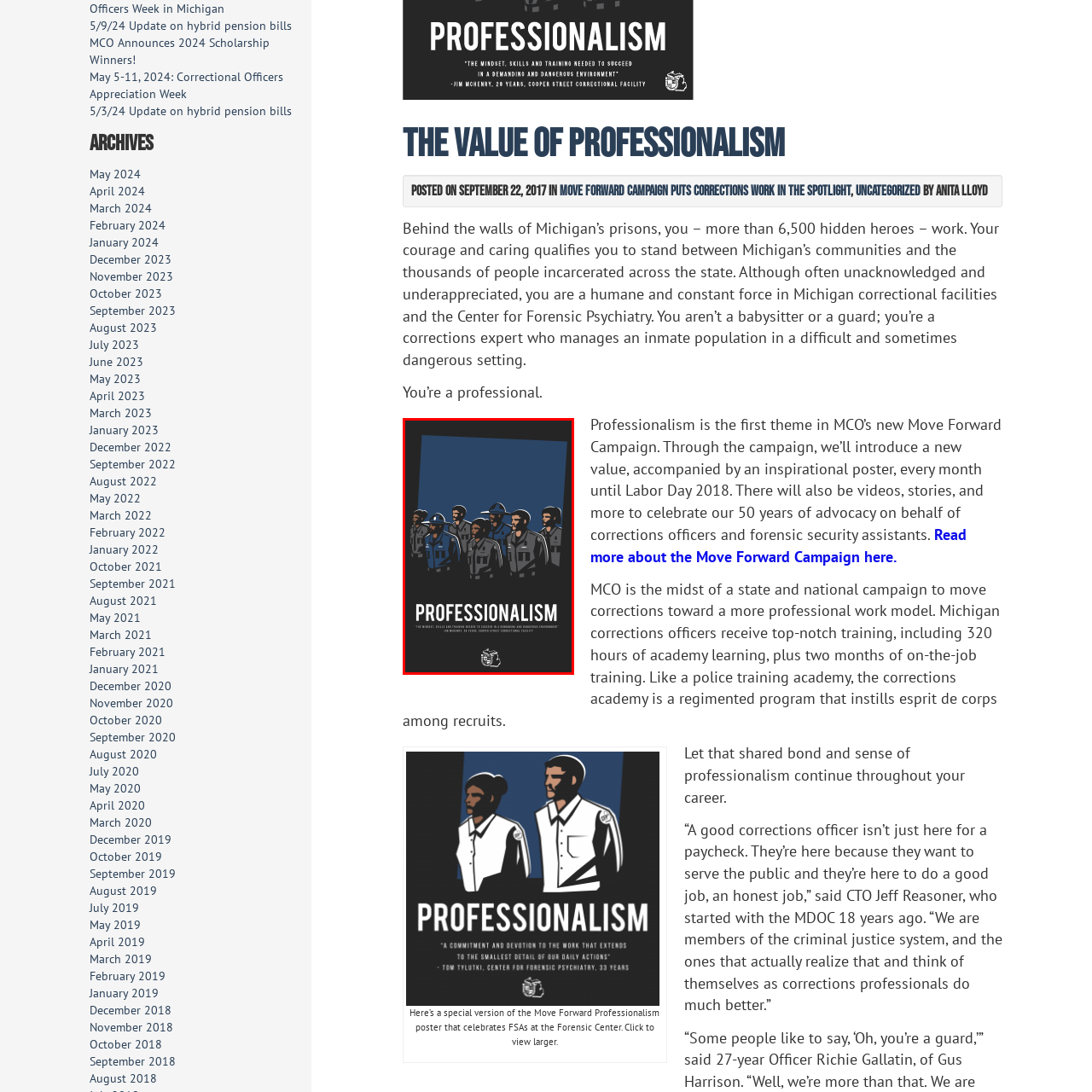Direct your attention to the image within the red boundary and answer the question with a single word or phrase:
What is the prominent text at the bottom?

PROFESSIONALISM